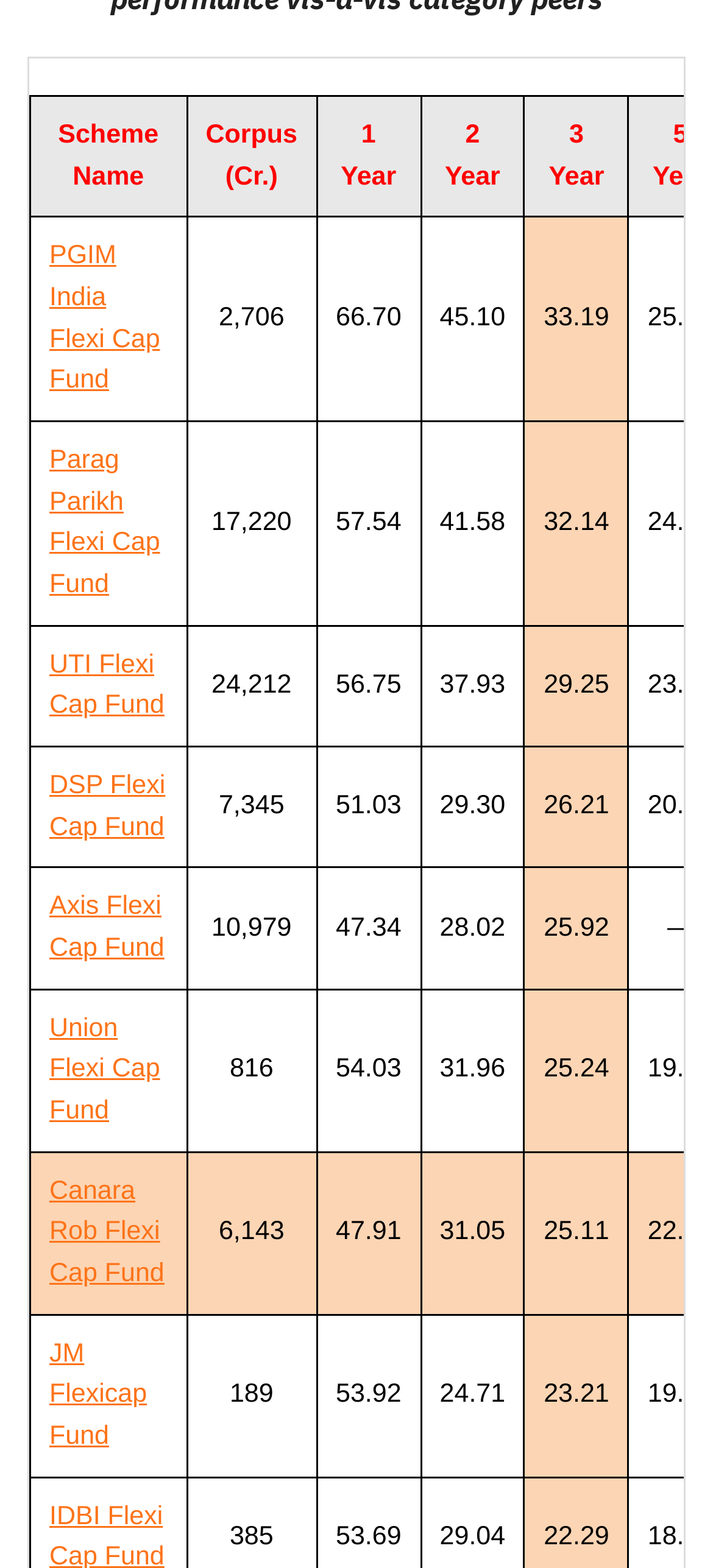Identify the bounding box coordinates of the clickable region to carry out the given instruction: "Explore Axis Flexi Cap Fund".

[0.069, 0.569, 0.231, 0.614]